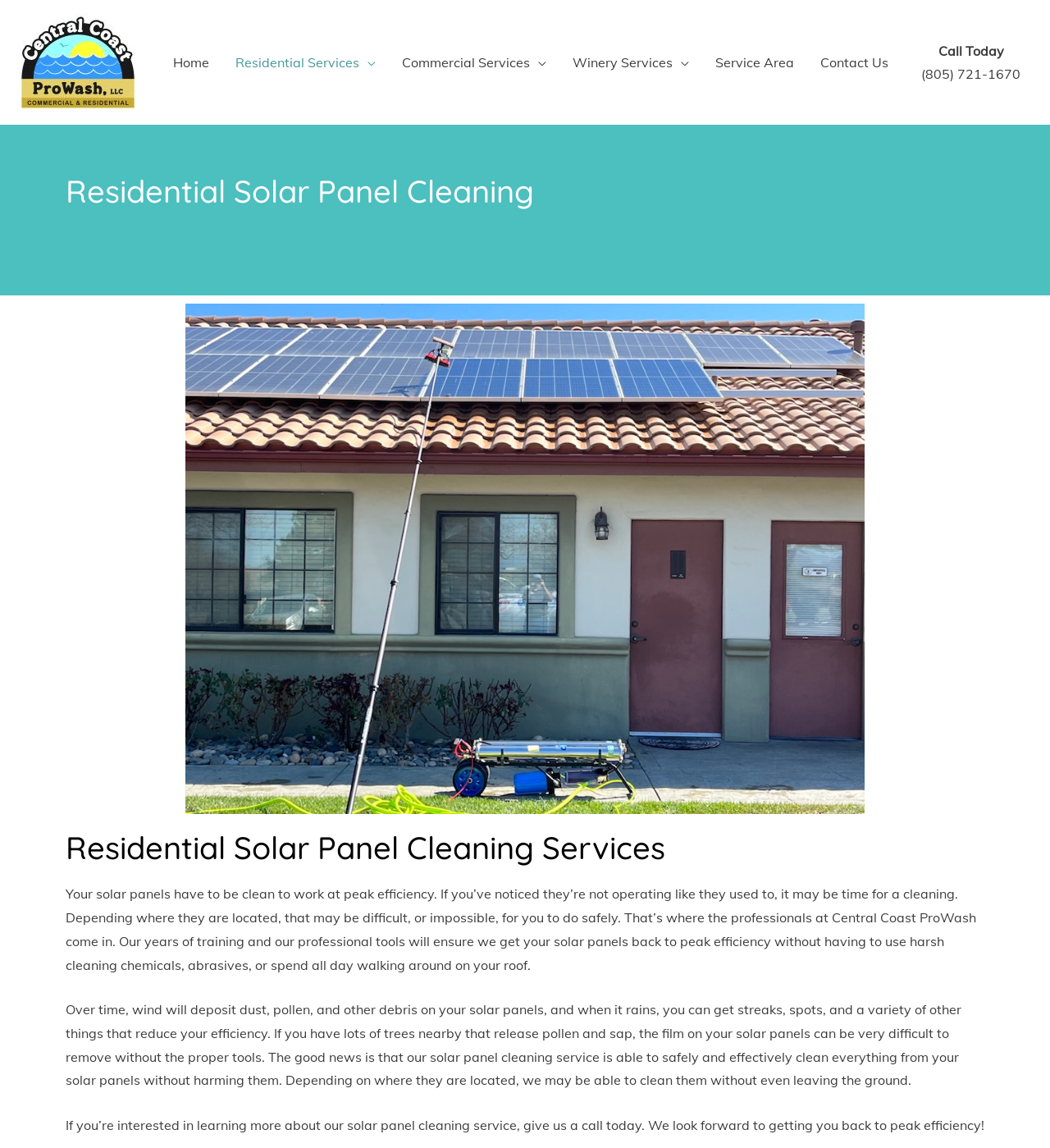What is the purpose of the company's service?
Please analyze the image and answer the question with as much detail as possible.

The purpose of the company's service can be inferred from the text on the webpage, which explains that the company provides solar panel cleaning services to ensure that solar panels work at peak efficiency.